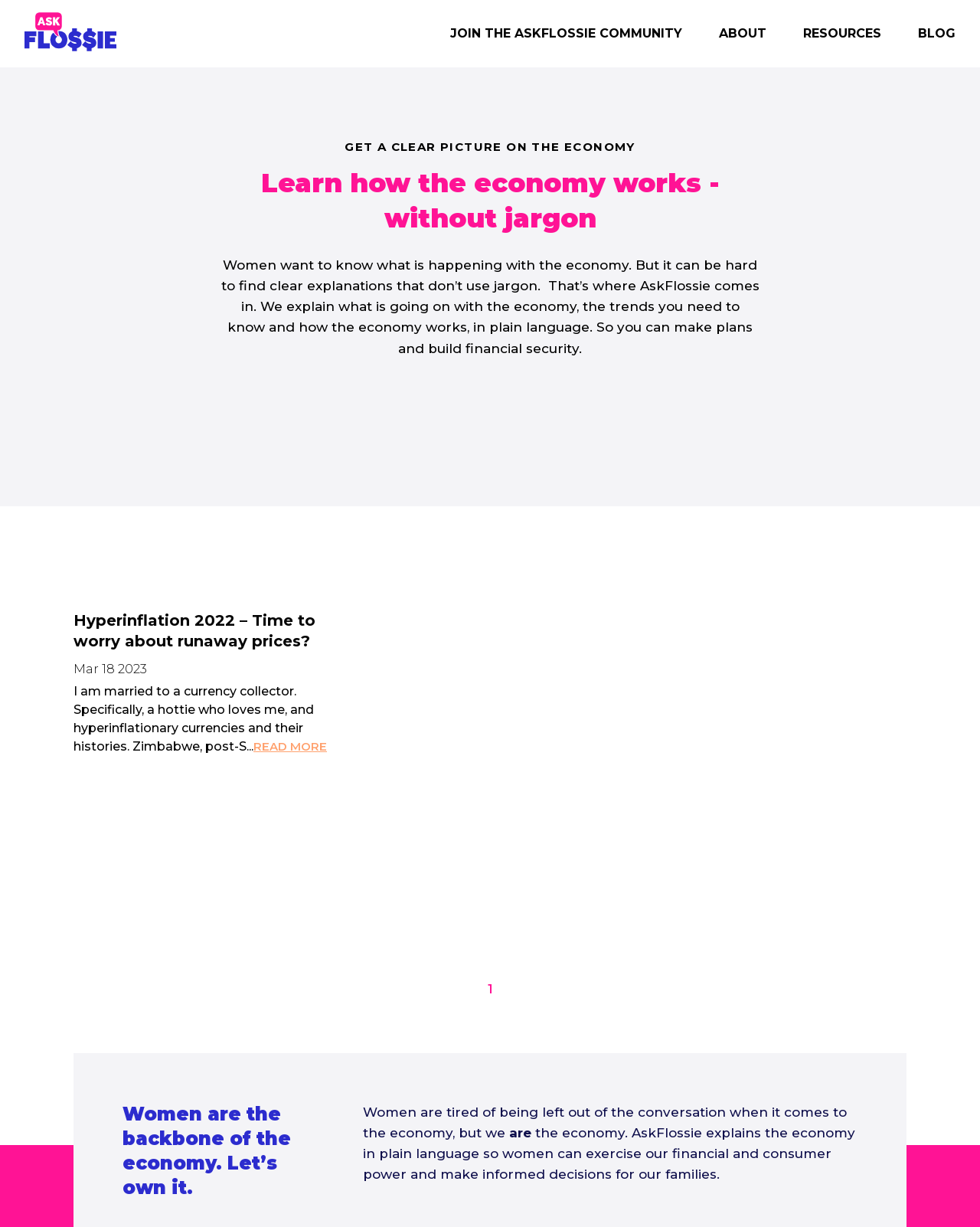What is the theme of the second section on the webpage?
Please provide a detailed and thorough answer to the question.

The second section on the webpage has a heading 'Women are the backbone of the economy. Let’s own it.' and static text that talks about women exercising their financial and consumer power, indicating that the theme of this section is women and their role in the economy.